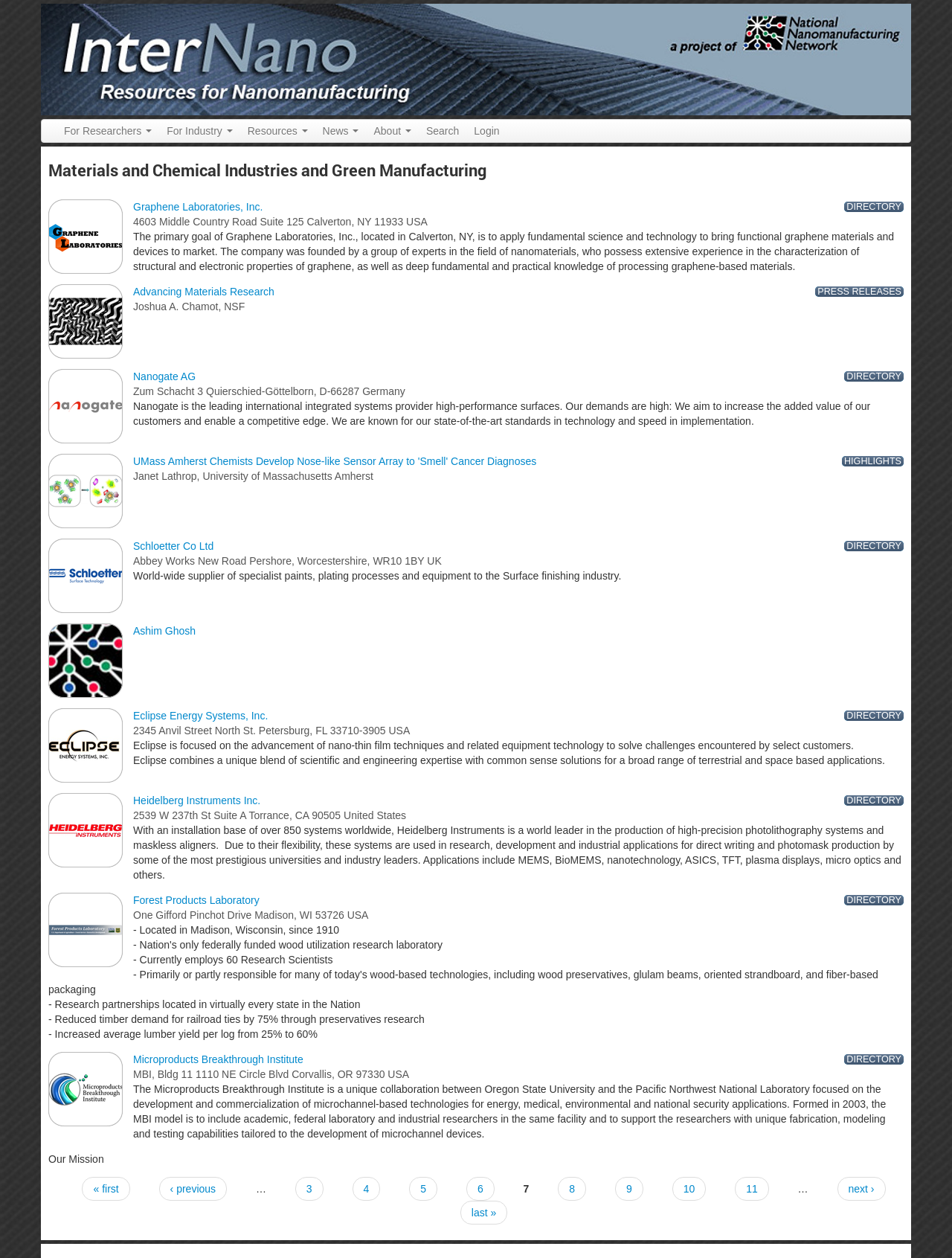What is the name of the company located in Calverton, NY?
Please provide a comprehensive answer based on the contents of the image.

In the first article section, I find a link and image related to Graphene Laboratories, Inc., which is described as being located in Calverton, NY.